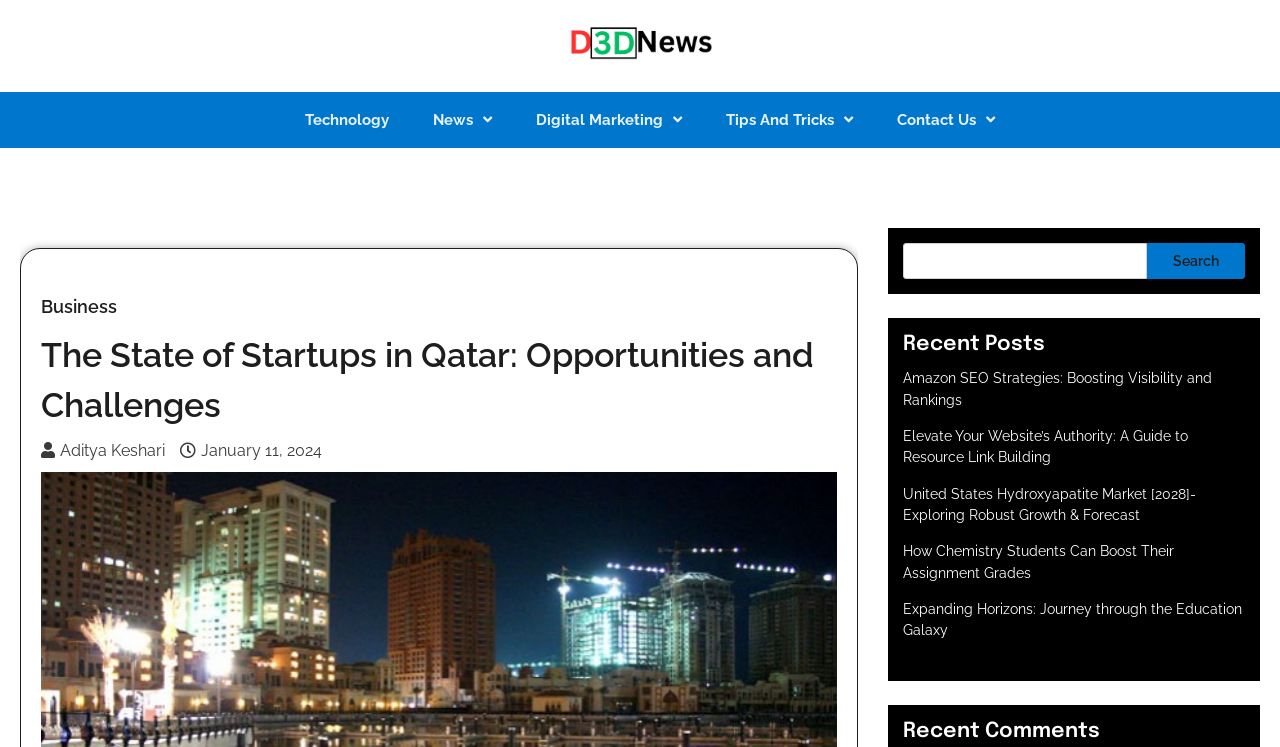Identify the text that serves as the heading for the webpage and generate it.

The State of Startups in Qatar: Opportunities and Challenges